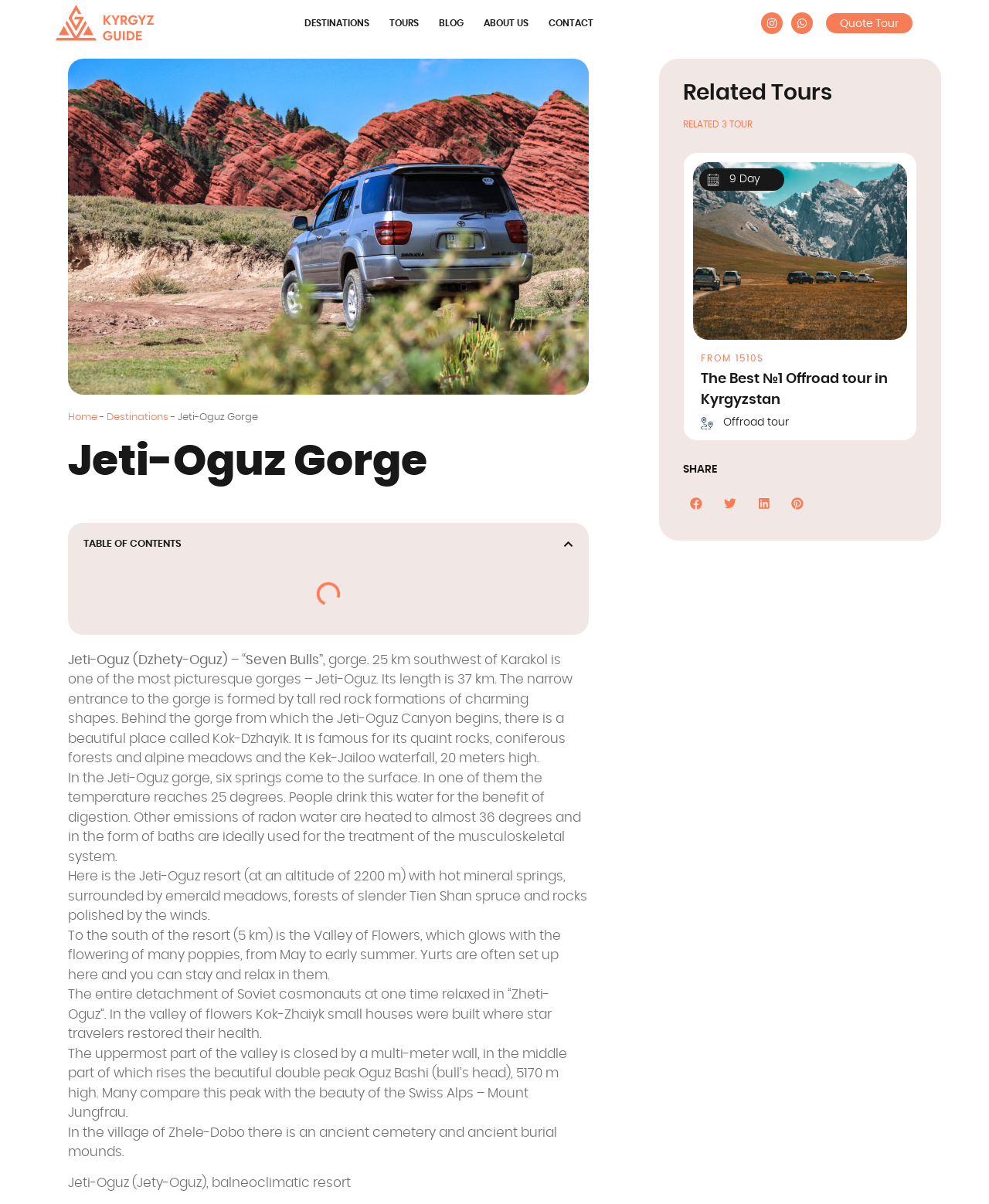Find the bounding box of the UI element described as follows: "aria-label="Share on facebook"".

[0.691, 0.407, 0.717, 0.429]